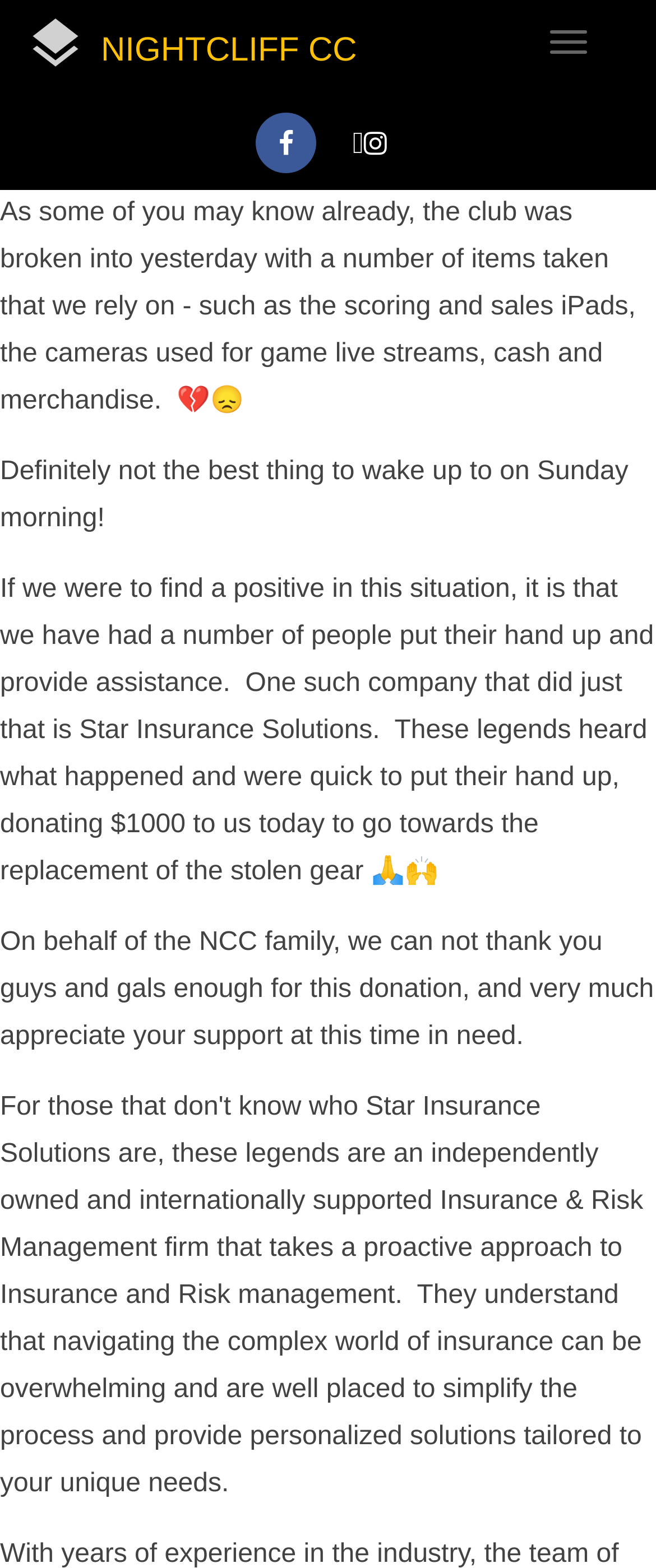Identify the bounding box for the element characterized by the following description: "Toggle navigation".

[0.81, 0.009, 0.923, 0.045]